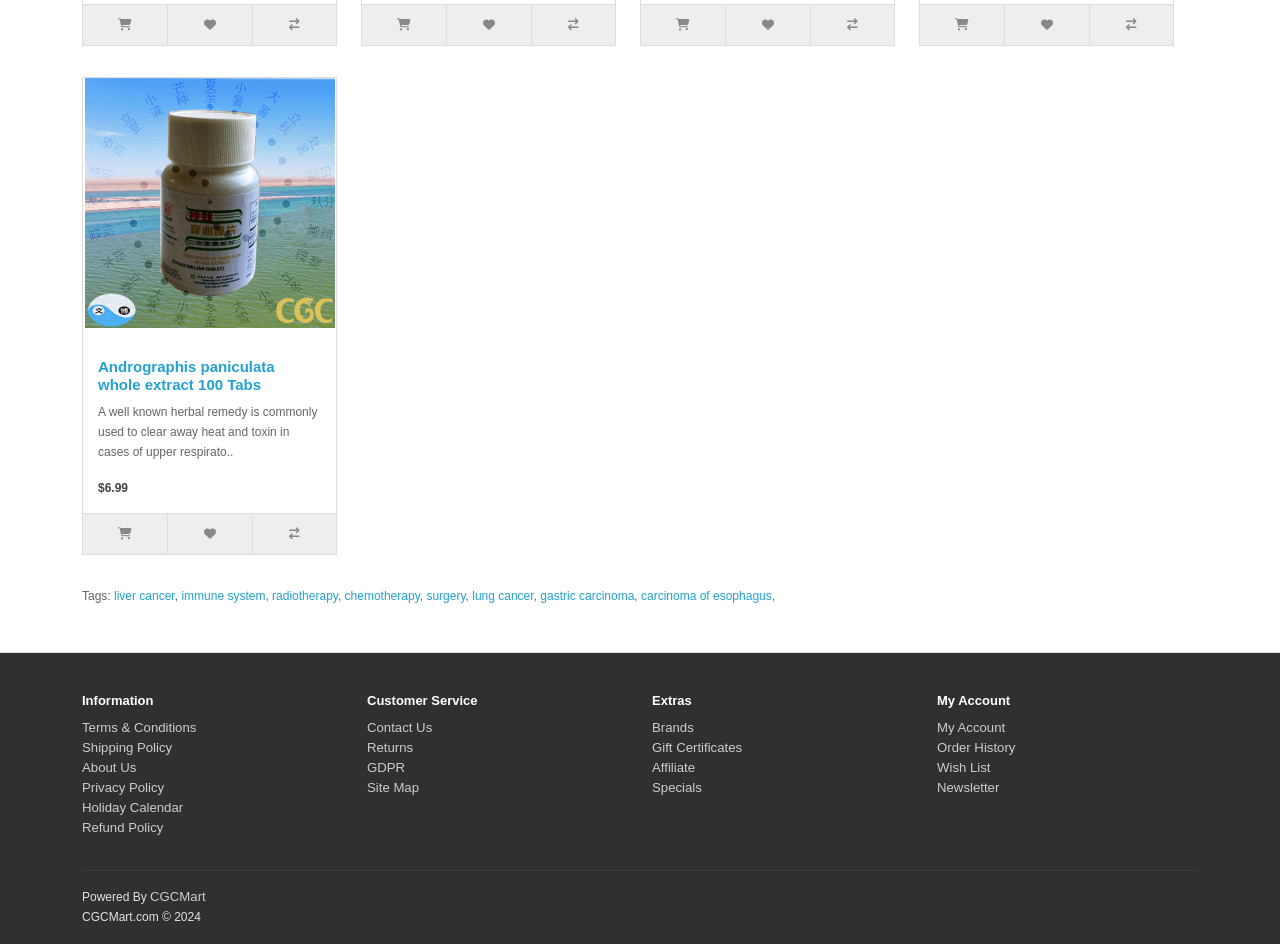What is the name of the website? Please answer the question using a single word or phrase based on the image.

CGCMart